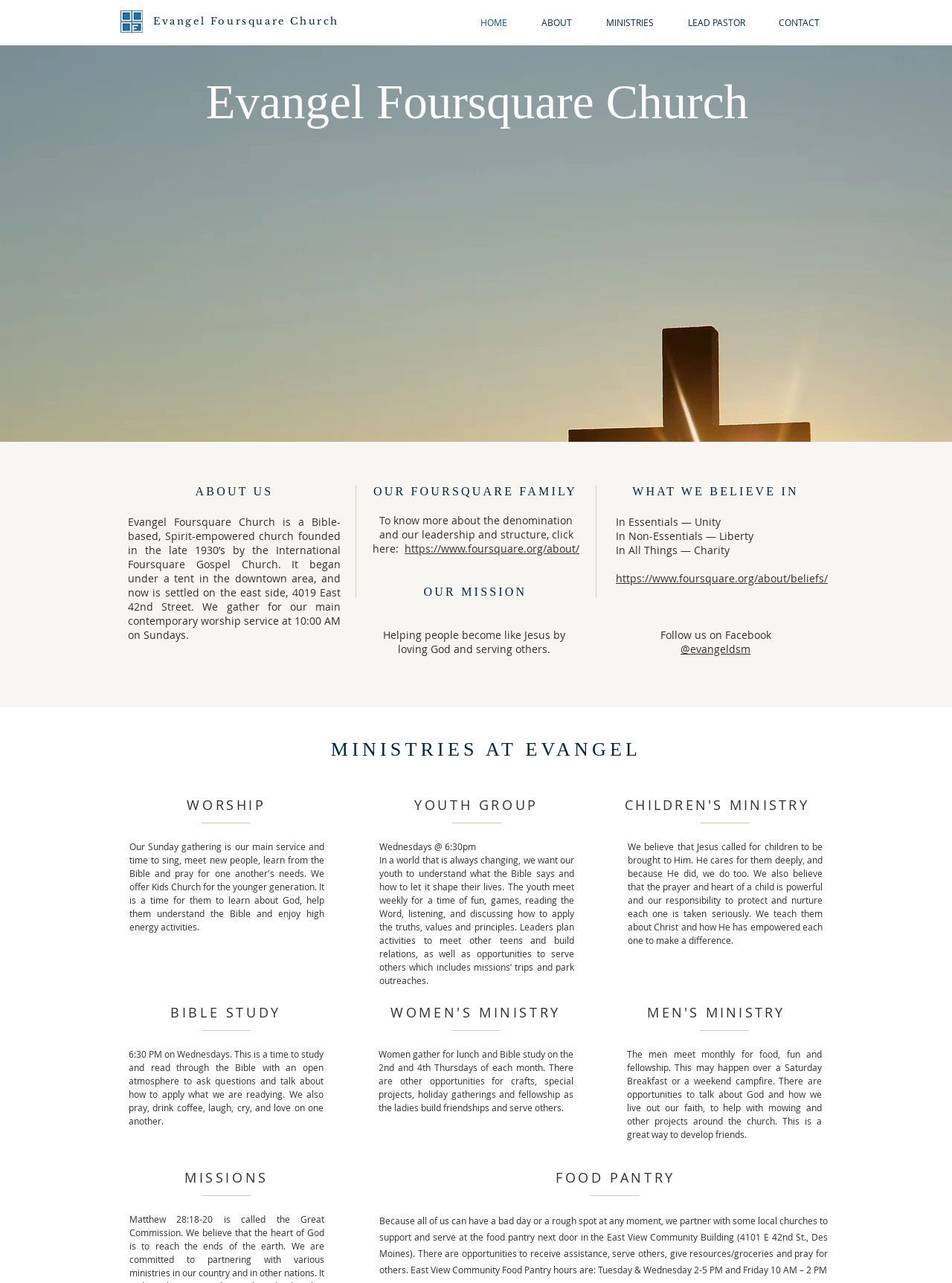Please locate the bounding box coordinates of the element that needs to be clicked to achieve the following instruction: "Click the CONTACT link". The coordinates should be four float numbers between 0 and 1, i.e., [left, top, right, bottom].

[0.8, 0.012, 0.878, 0.024]